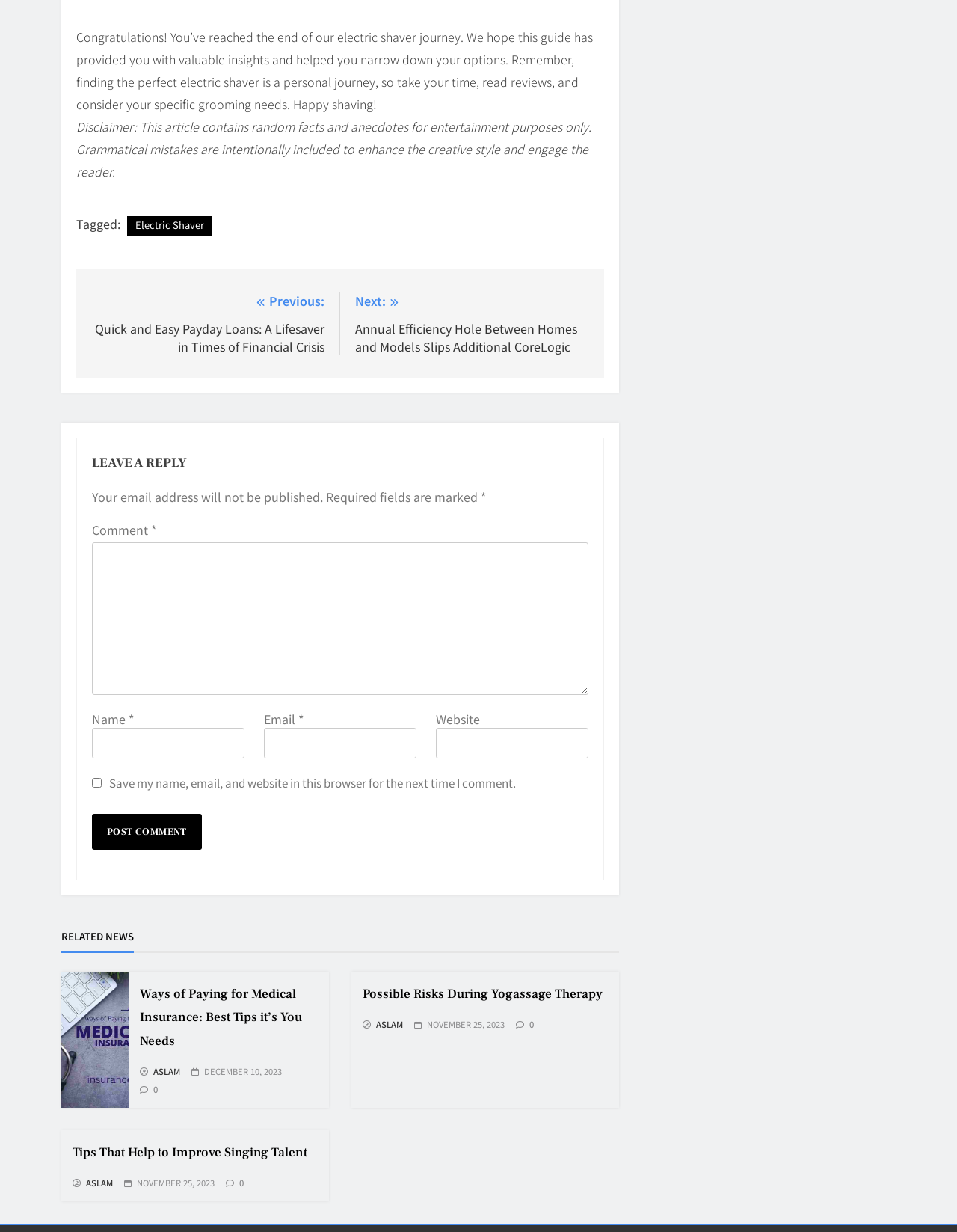Determine the bounding box for the described UI element: "Corporate Accountancy".

None